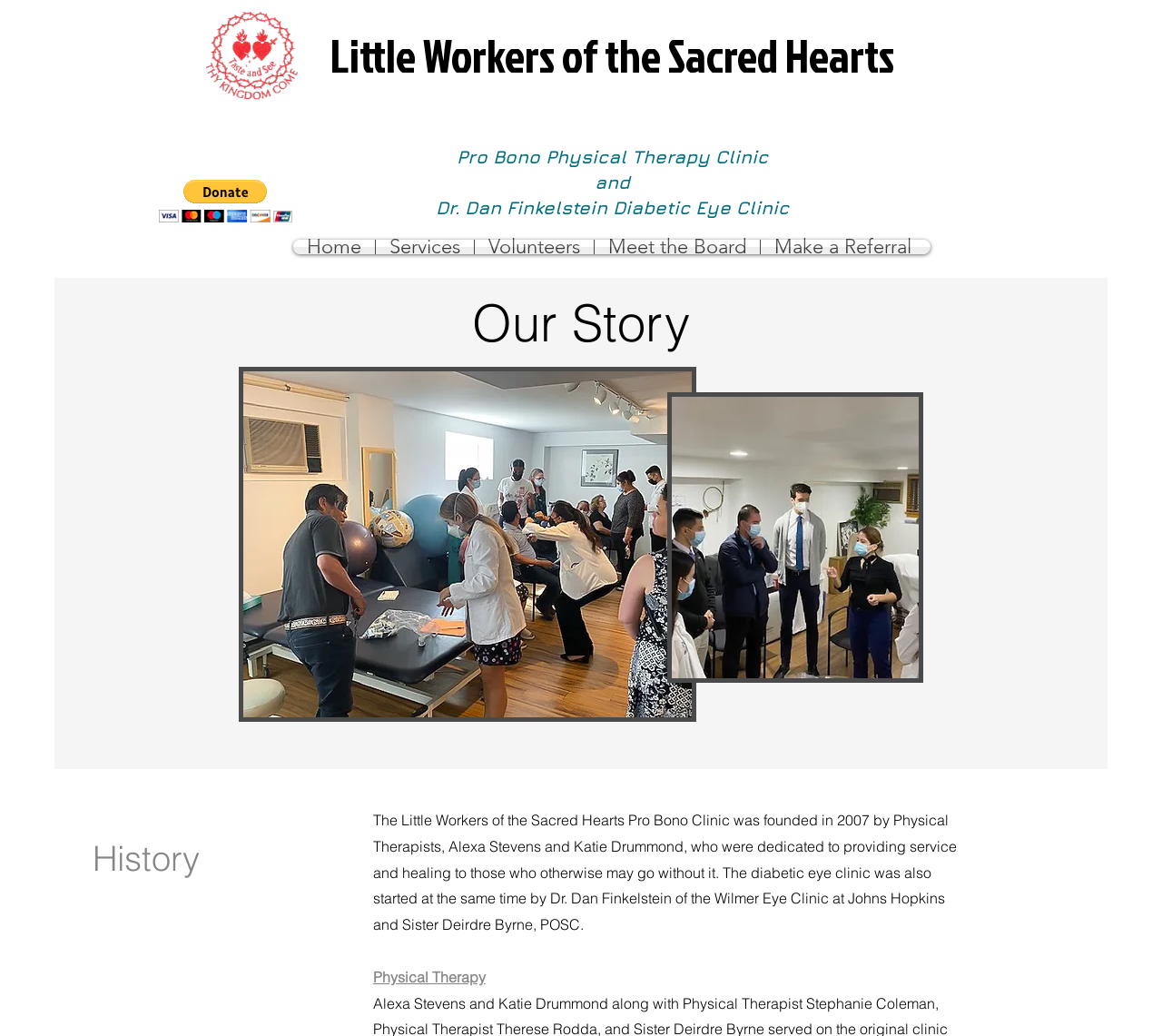Using the webpage screenshot, locate the HTML element that fits the following description and provide its bounding box: "alt="PayPal Button" aria-label="Donate via PayPal"".

[0.137, 0.174, 0.252, 0.215]